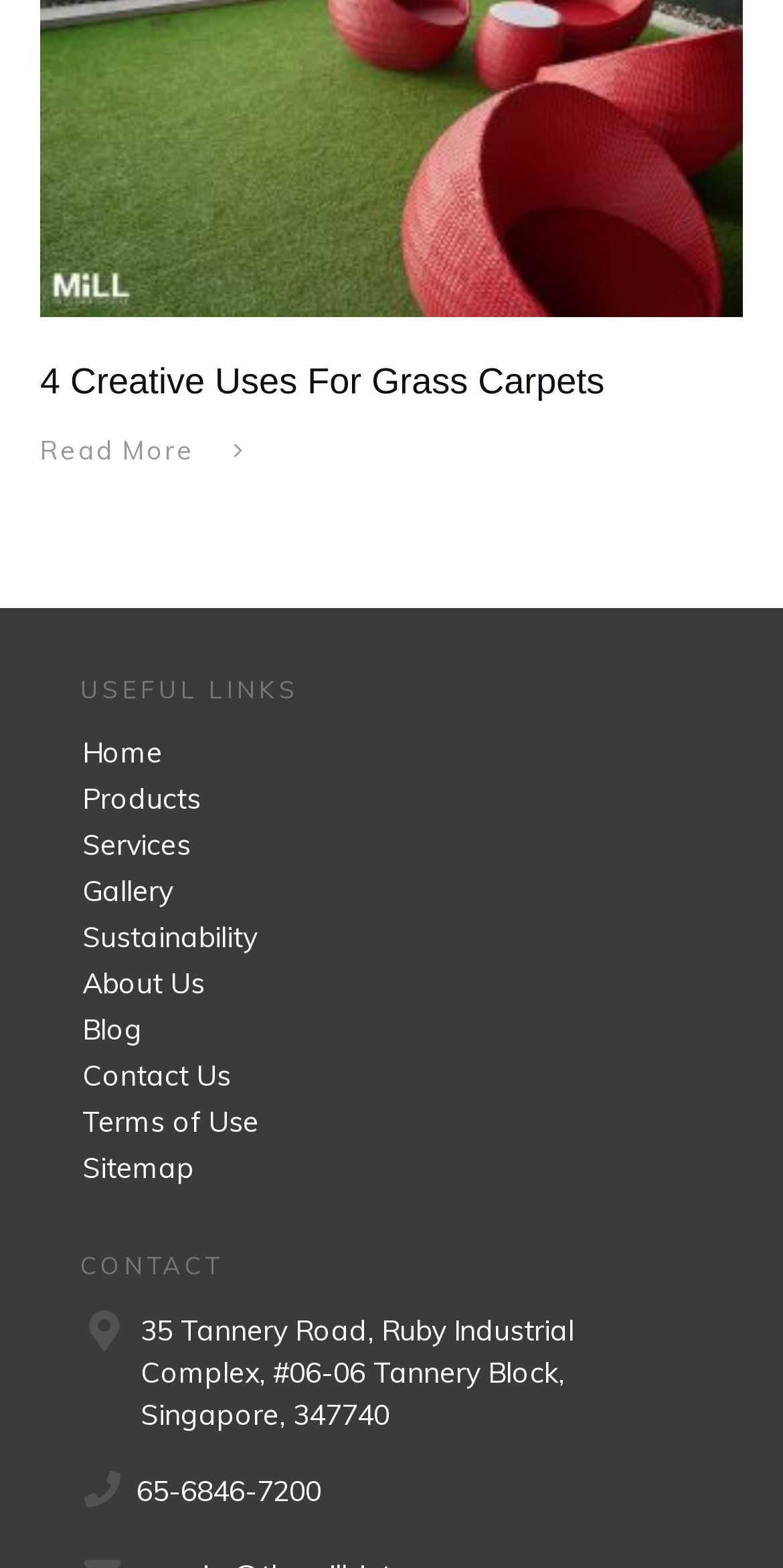How many images are on the webpage?
Refer to the image and provide a one-word or short phrase answer.

3